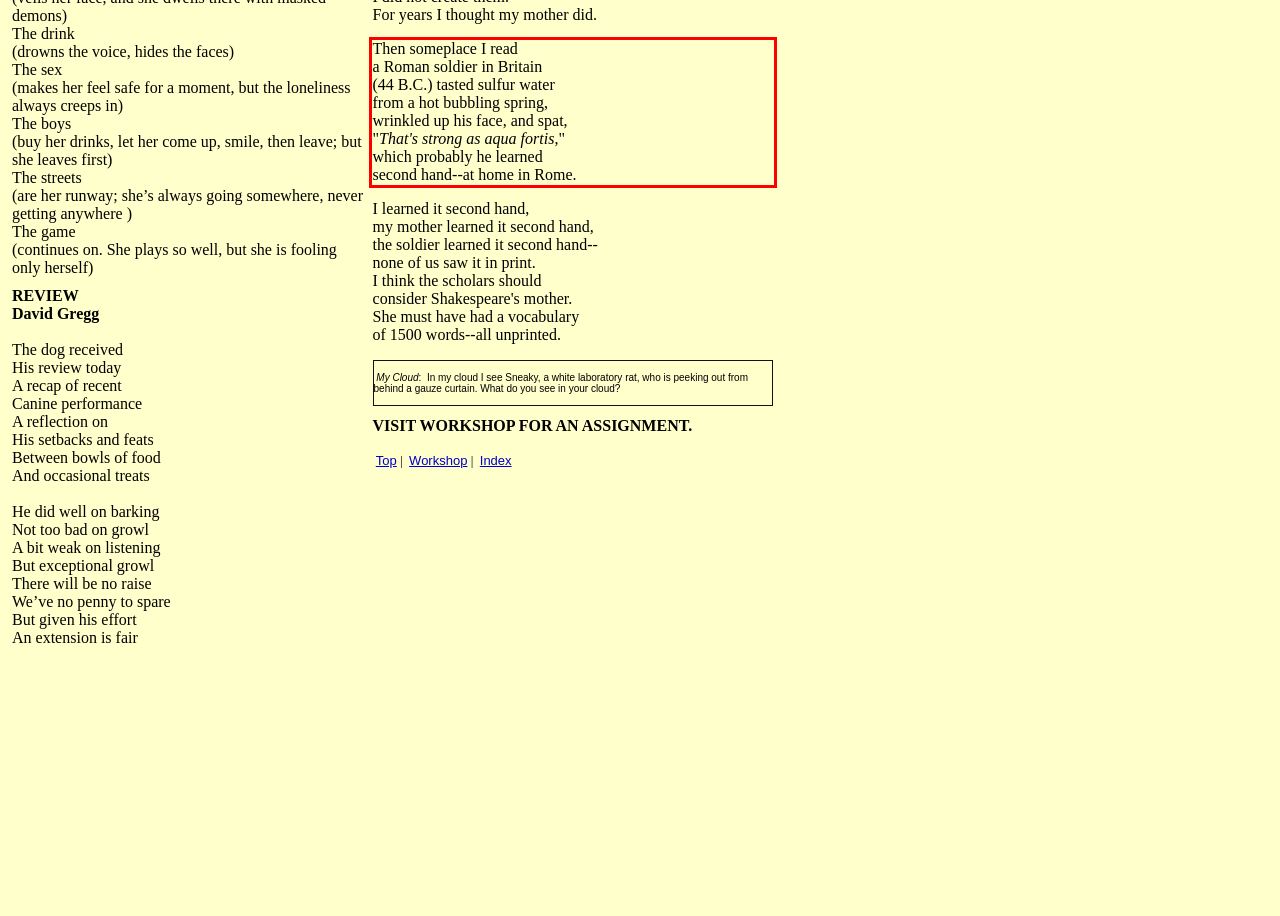You have a screenshot of a webpage with a red bounding box. Identify and extract the text content located inside the red bounding box.

Then someplace I read a Roman soldier in Britain (44 B.C.) tasted sulfur water from a hot bubbling spring, wrinkled up his face, and spat, "That's strong as aqua fortis," which probably he learned second hand--at home in Rome.